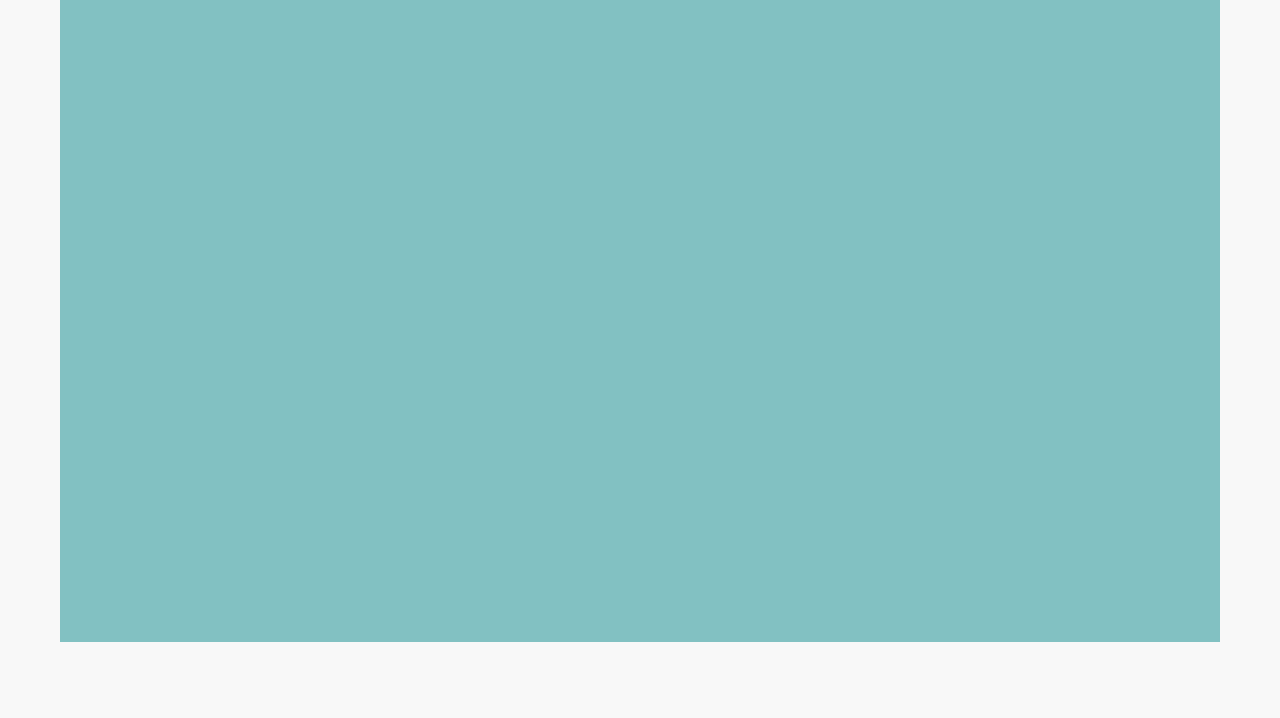Find the UI element described as: "Sugar Cane Gardens" and predict its bounding box coordinates. Ensure the coordinates are four float numbers between 0 and 1, [left, top, right, bottom].

[0.014, 0.717, 0.172, 0.756]